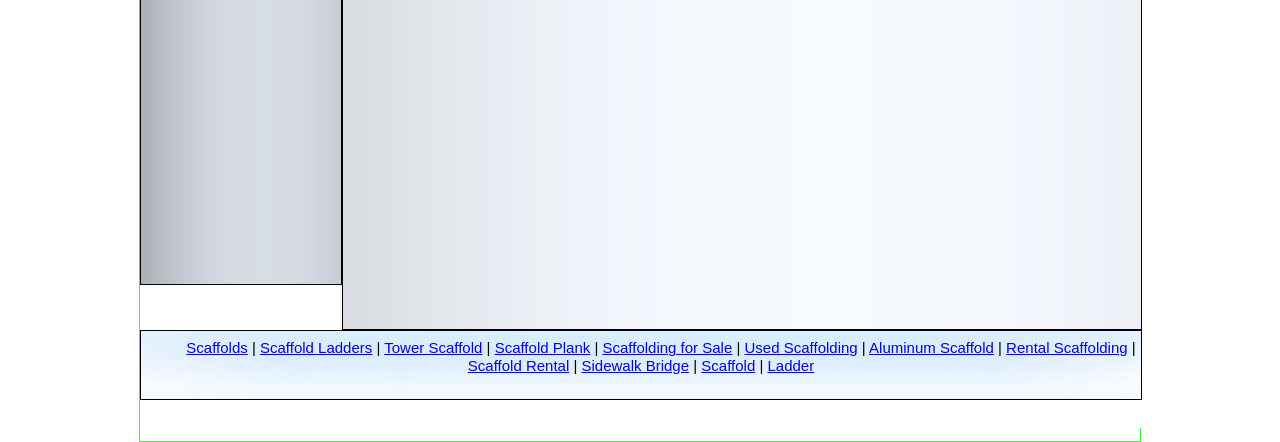Find the bounding box coordinates of the element to click in order to complete this instruction: "Check out Rental Scaffolding". The bounding box coordinates must be four float numbers between 0 and 1, denoted as [left, top, right, bottom].

[0.786, 0.768, 0.881, 0.806]